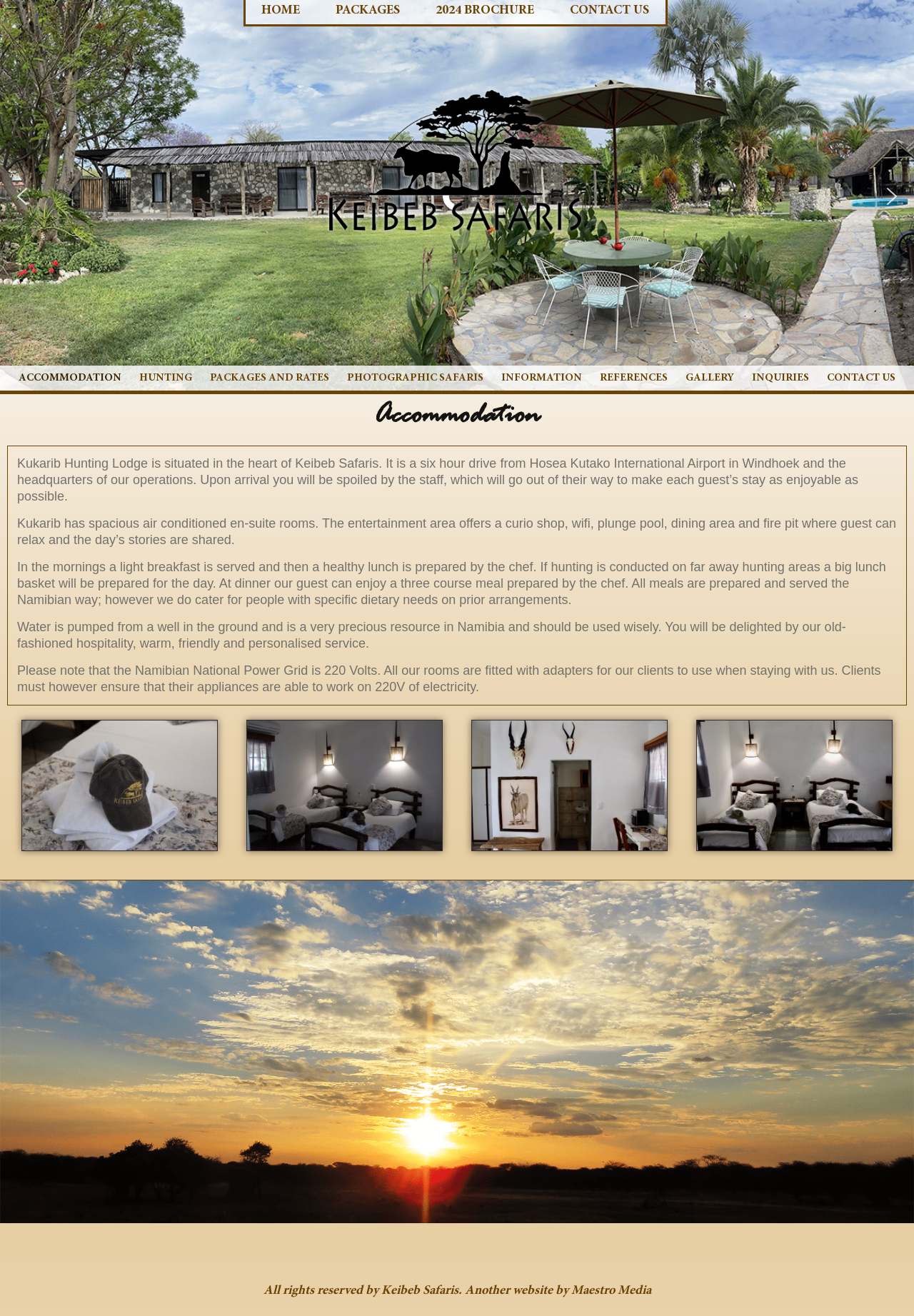Provide a single word or phrase to answer the given question: 
How many links are in the top navigation menu?

5